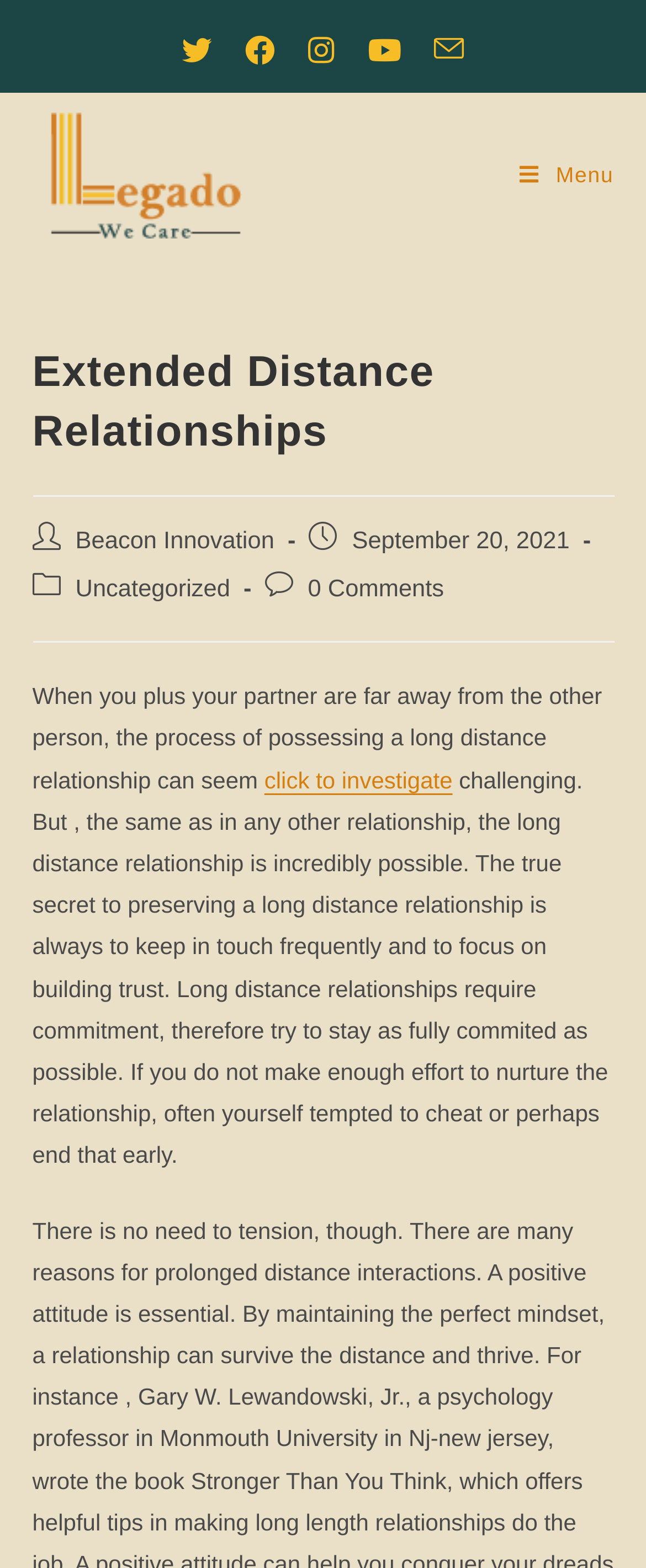Please identify the bounding box coordinates for the region that you need to click to follow this instruction: "Send an email".

[0.646, 0.016, 0.744, 0.05]